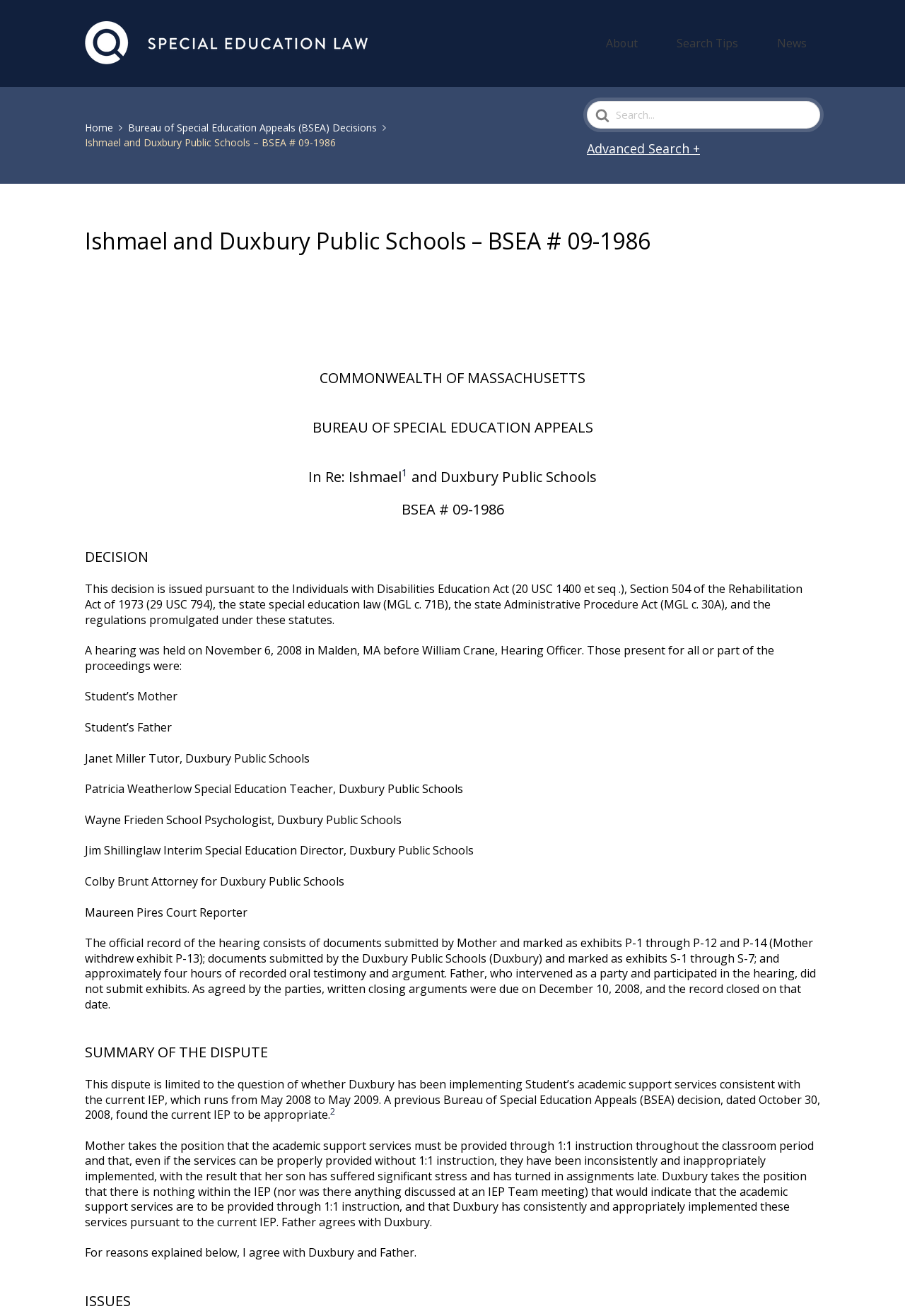What is the name of the student involved in the dispute? Look at the image and give a one-word or short phrase answer.

Ishmael